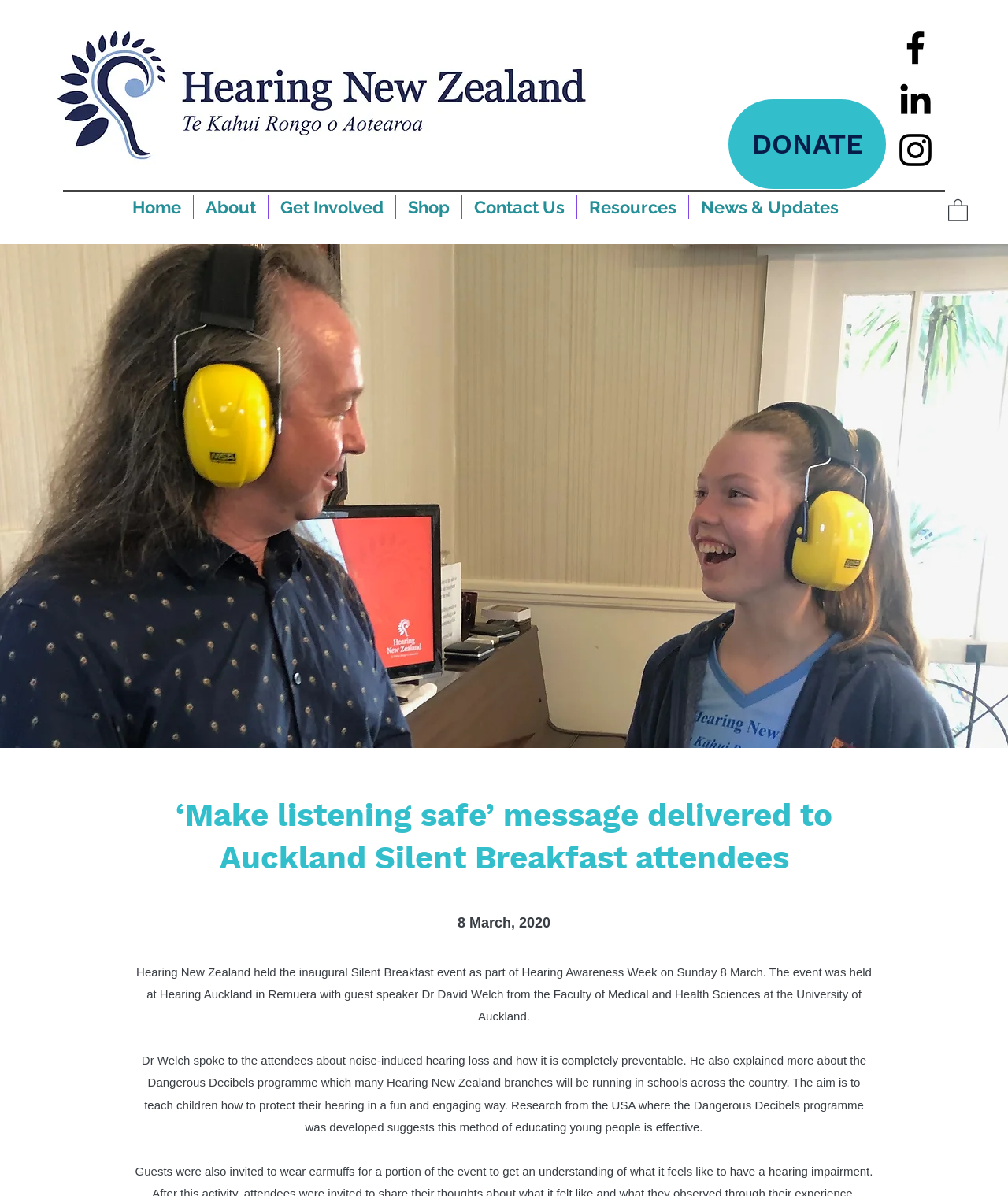Provide the bounding box coordinates of the HTML element this sentence describes: "News & Updates". The bounding box coordinates consist of four float numbers between 0 and 1, i.e., [left, top, right, bottom].

[0.684, 0.163, 0.844, 0.183]